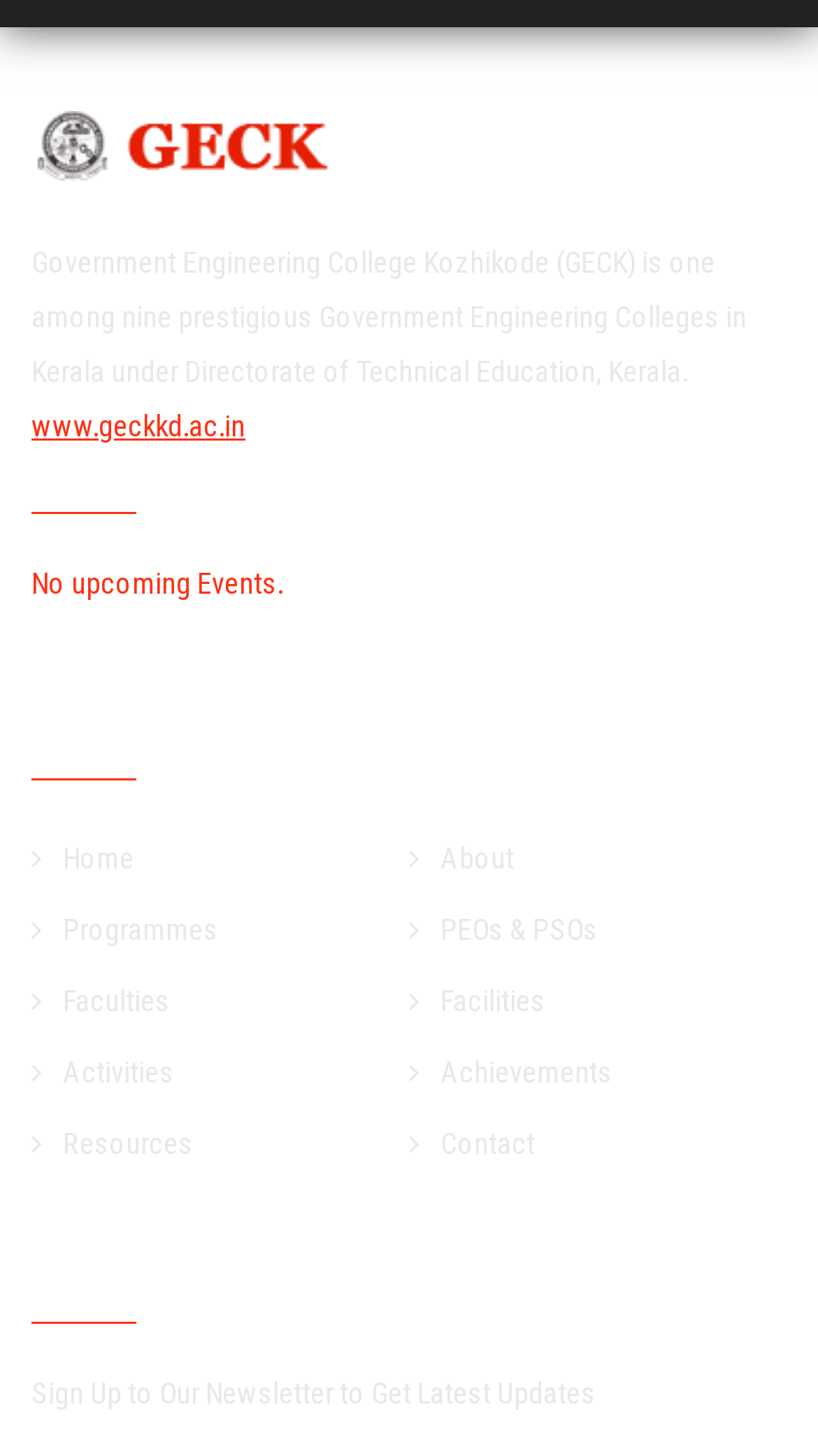What is the purpose of the newsletter section?
Use the information from the screenshot to give a comprehensive response to the question.

The static text element 'Sign Up to Our Newsletter to Get Latest Updates' is located below the 'NEWSLETTER' heading, indicating that the purpose of the newsletter section is to allow users to sign up and receive the latest updates.